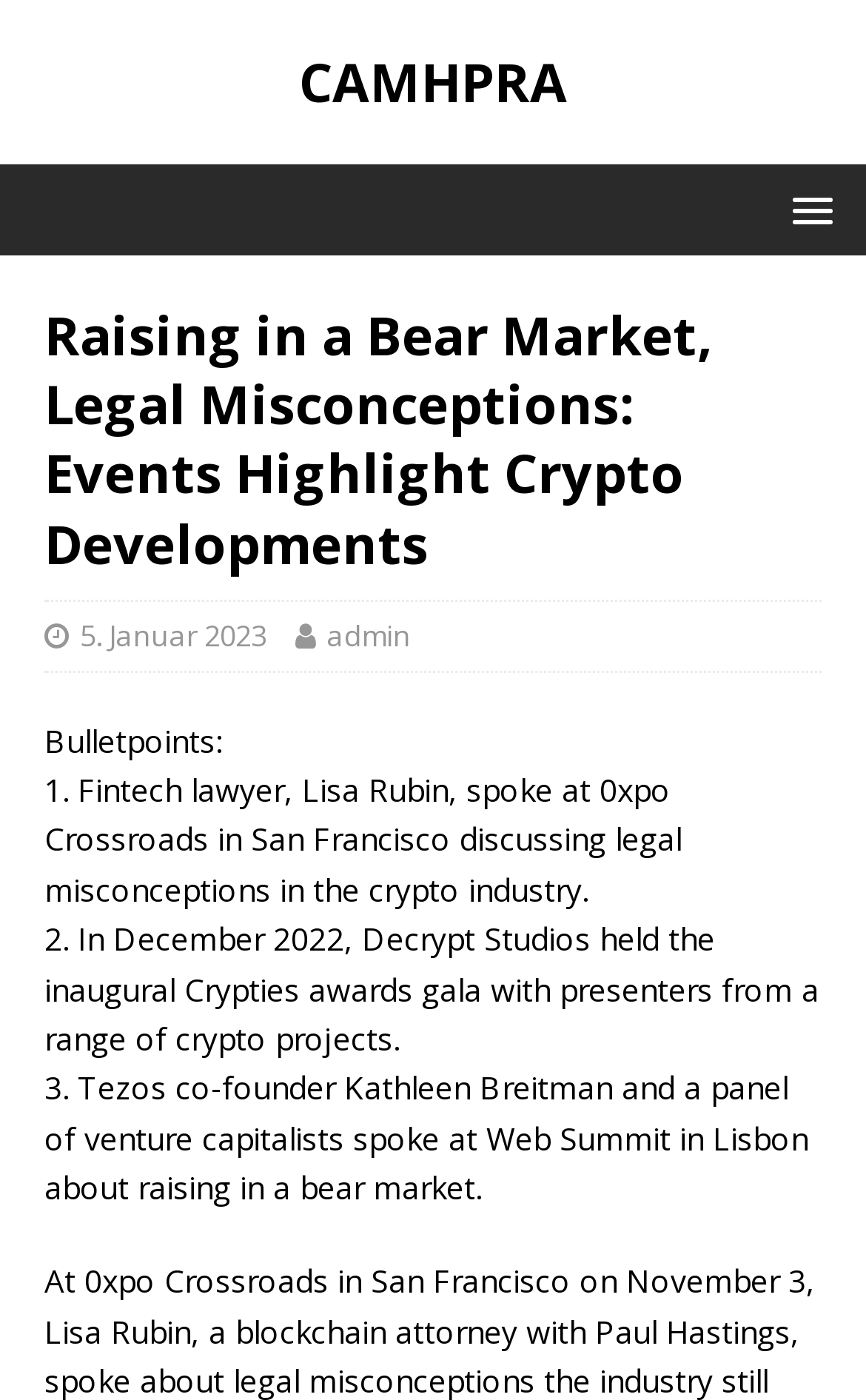Give the bounding box coordinates for this UI element: "5. Januar 2023". The coordinates should be four float numbers between 0 and 1, arranged as [left, top, right, bottom].

[0.092, 0.439, 0.308, 0.468]